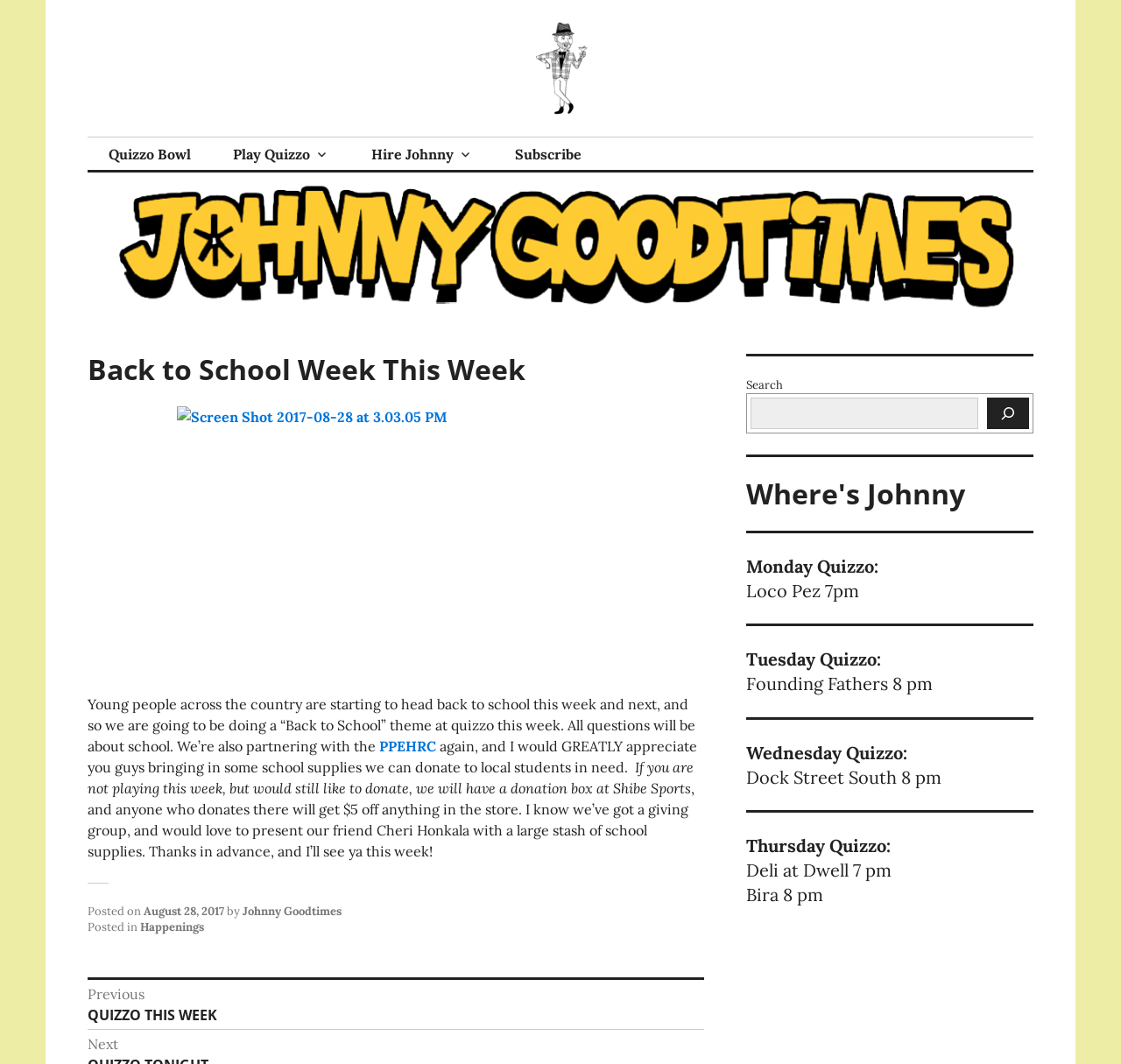Using the provided description: "blog", find the bounding box coordinates of the corresponding UI element. The output should be four float numbers between 0 and 1, in the format [left, top, right, bottom].

None